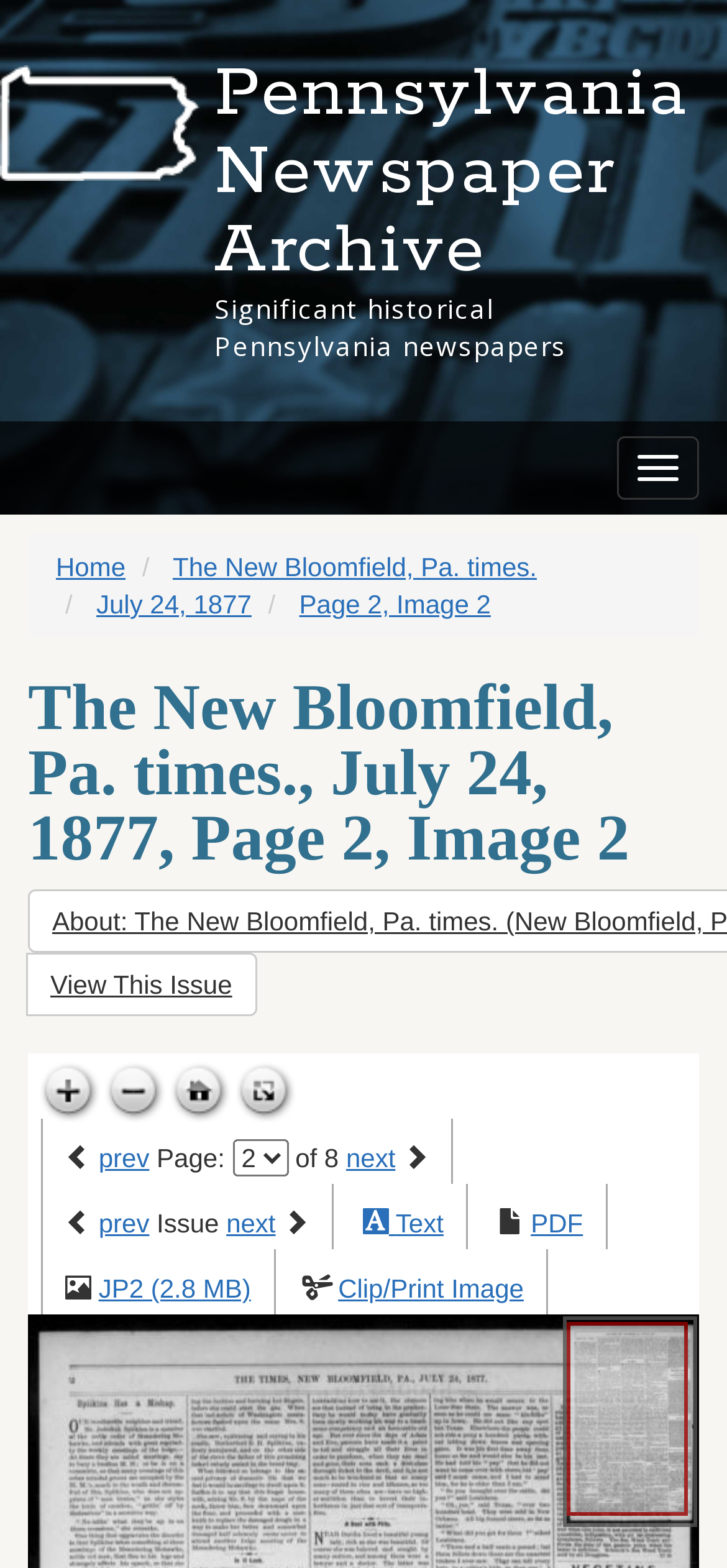What is the name of the newspaper on this page?
Answer the question in as much detail as possible.

I found the answer by looking at the heading element with the text 'The New Bloomfield, Pa. times., July 24, 1877, Page 2, Image 2' which is likely to be the title of the newspaper.